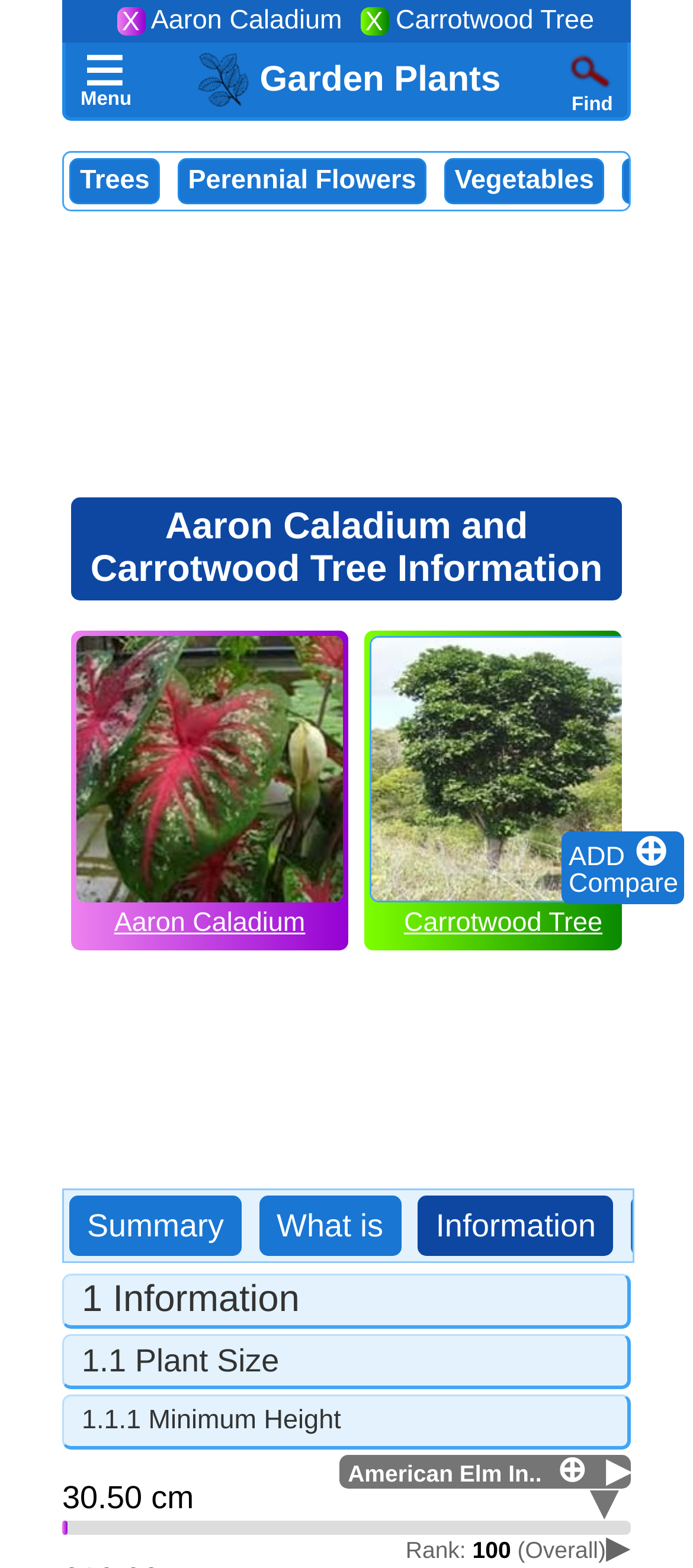Identify the bounding box coordinates of the clickable region required to complete the instruction: "Click the 'ADD' button". The coordinates should be given as four float numbers within the range of 0 and 1, i.e., [left, top, right, bottom].

[0.821, 0.537, 0.912, 0.556]